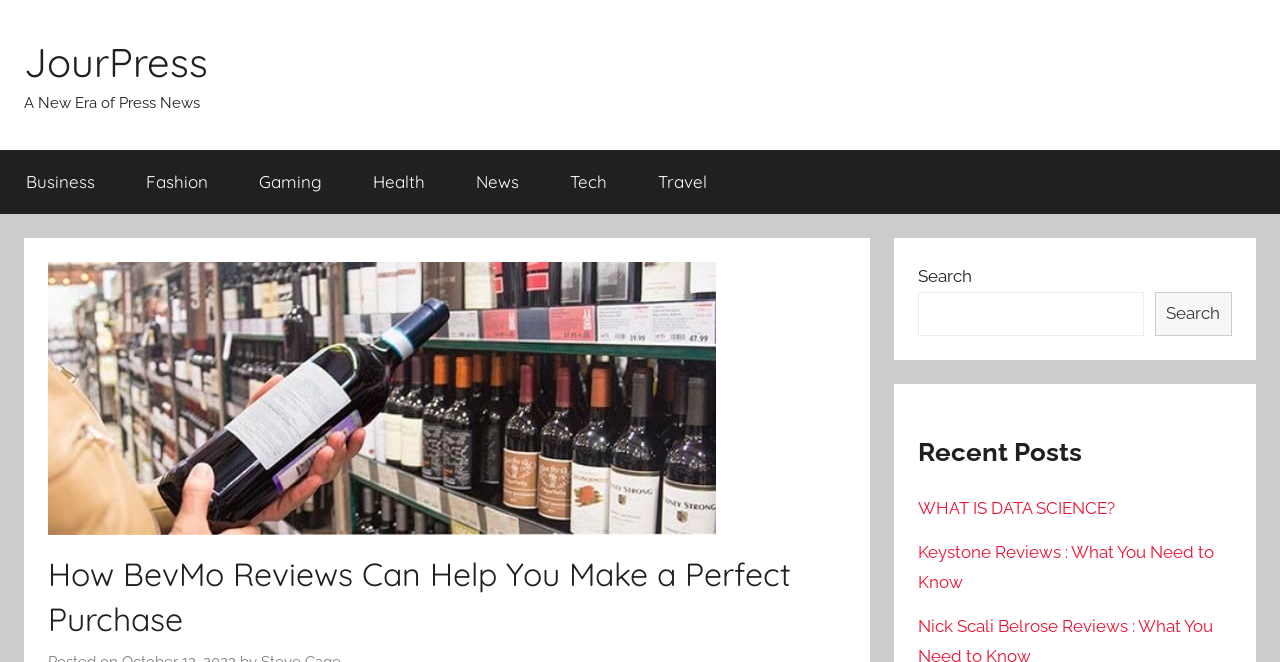Please specify the bounding box coordinates of the clickable section necessary to execute the following command: "click on the 'Business' link".

[0.0, 0.227, 0.094, 0.323]